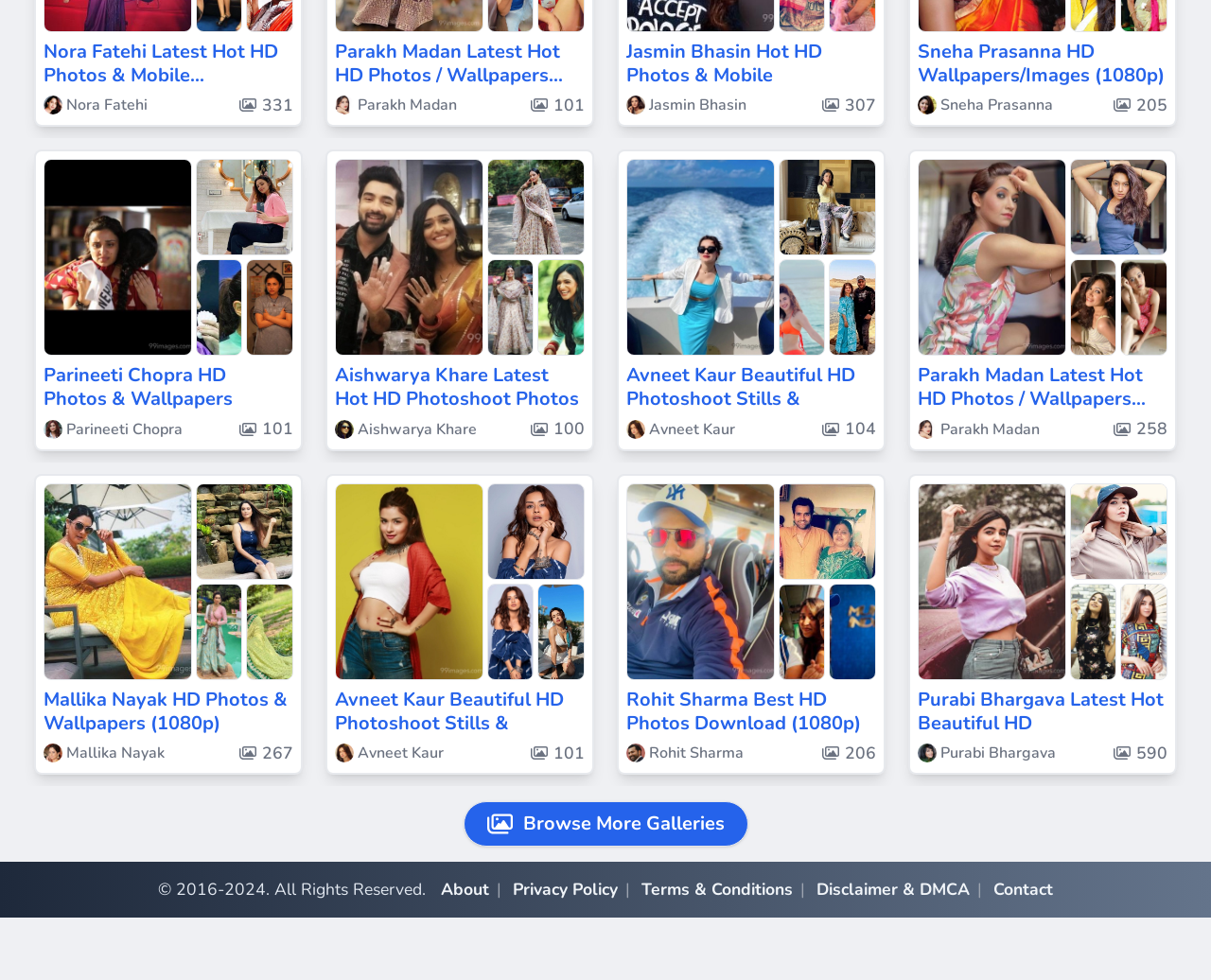Find the bounding box of the UI element described as: "Sneha Prasanna HD Wallpapers/Images (1080p)". The bounding box coordinates should be given as four float values between 0 and 1, i.e., [left, top, right, bottom].

[0.758, 0.041, 0.964, 0.087]